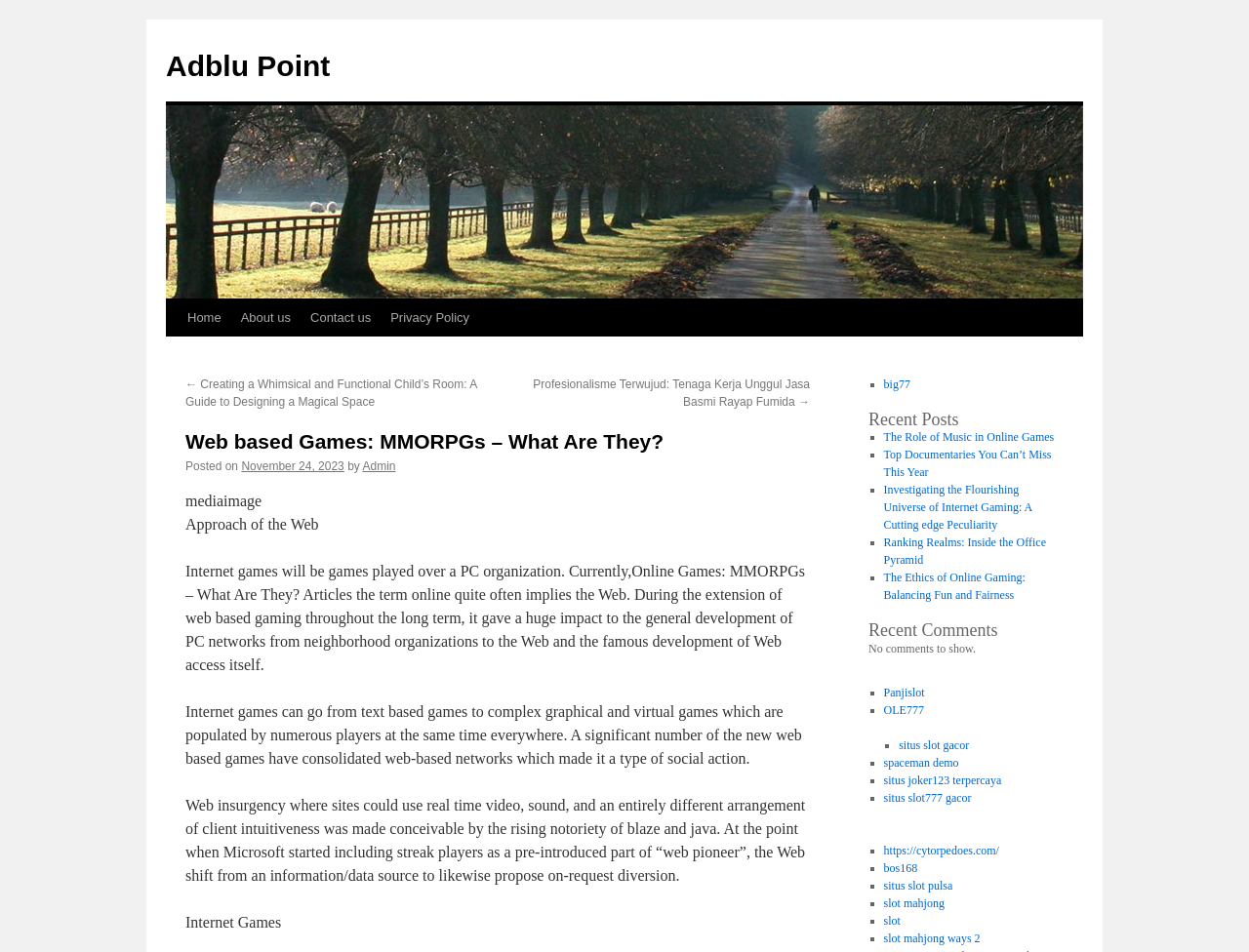Specify the bounding box coordinates of the area that needs to be clicked to achieve the following instruction: "Read the article 'Web based Games: MMORPGs – What Are They?'".

[0.148, 0.45, 0.648, 0.478]